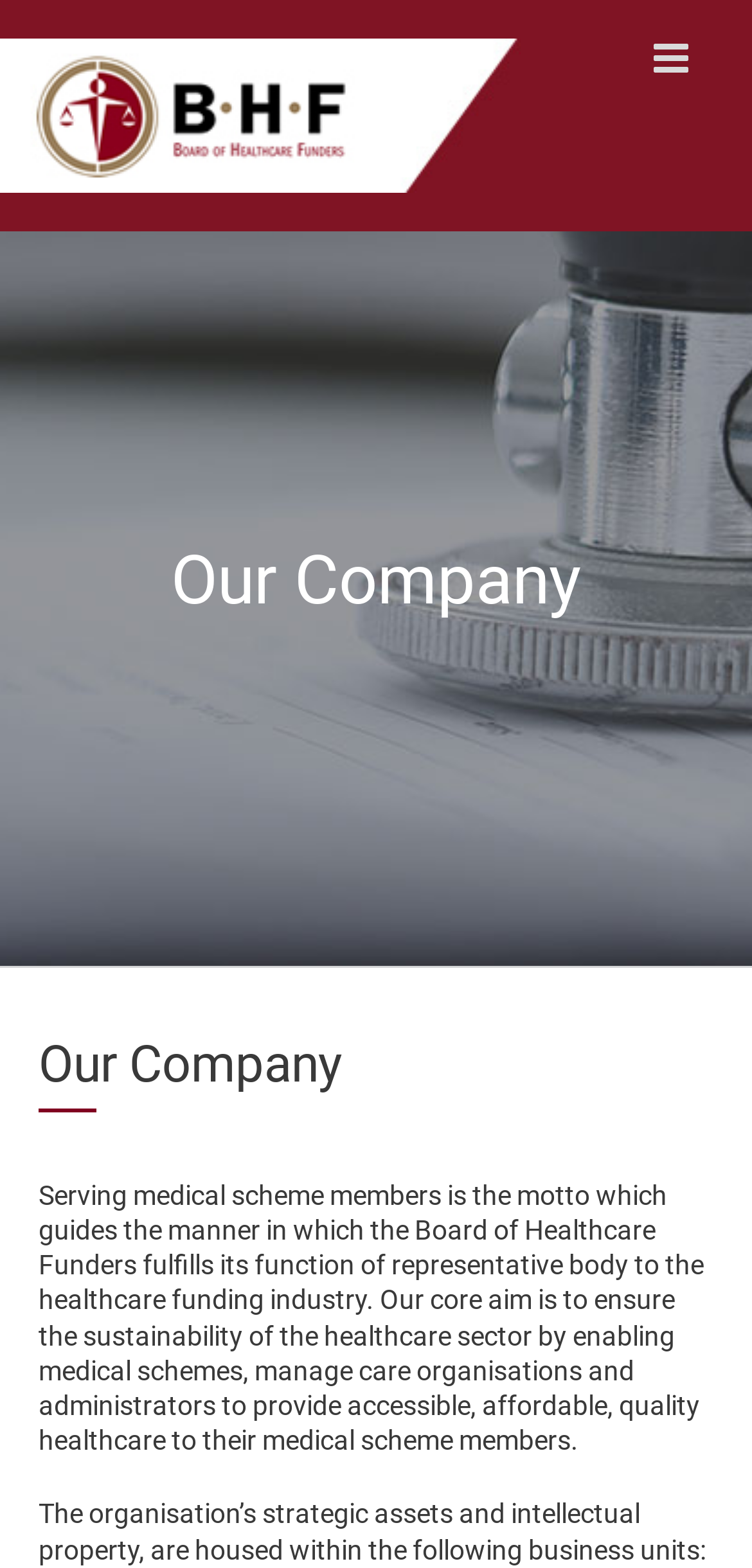Observe the image and answer the following question in detail: How many business units does the organization have?

The webpage mentions that the organization's strategic assets and intellectual property are housed within business units, but it does not specify the exact number of business units.